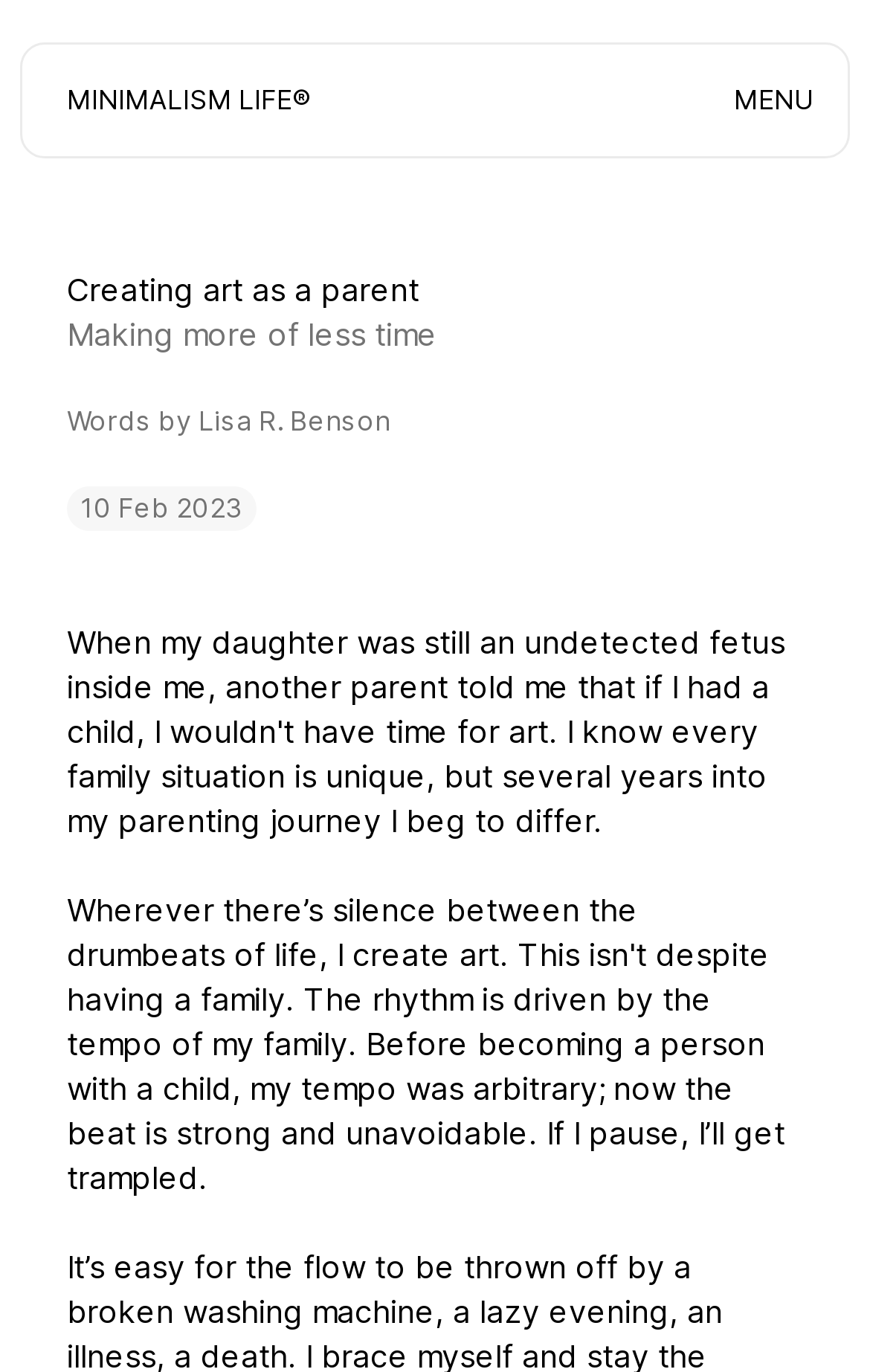Create a detailed narrative of the webpage’s visual and textual elements.

The webpage is about creating art as a parent, with a focus on making the most of limited time. At the top left of the page, there is a link to "MINIMALISM LIFE®", and at the top right, a "MENU" button is located. Below the top section, a prominent link to "SUBSCRIBE" spans across the width of the page.

The main content of the page is divided into sections, with two headings: "Creating art as a parent" and "Making more of less time". These headings are positioned in the top half of the page, with the first heading slightly above the second one. 

Below the headings, there is a section with text attributed to "Lisa R. Benson", accompanied by a date "10 Feb 2023". This section is positioned in the middle of the page, slightly to the left.